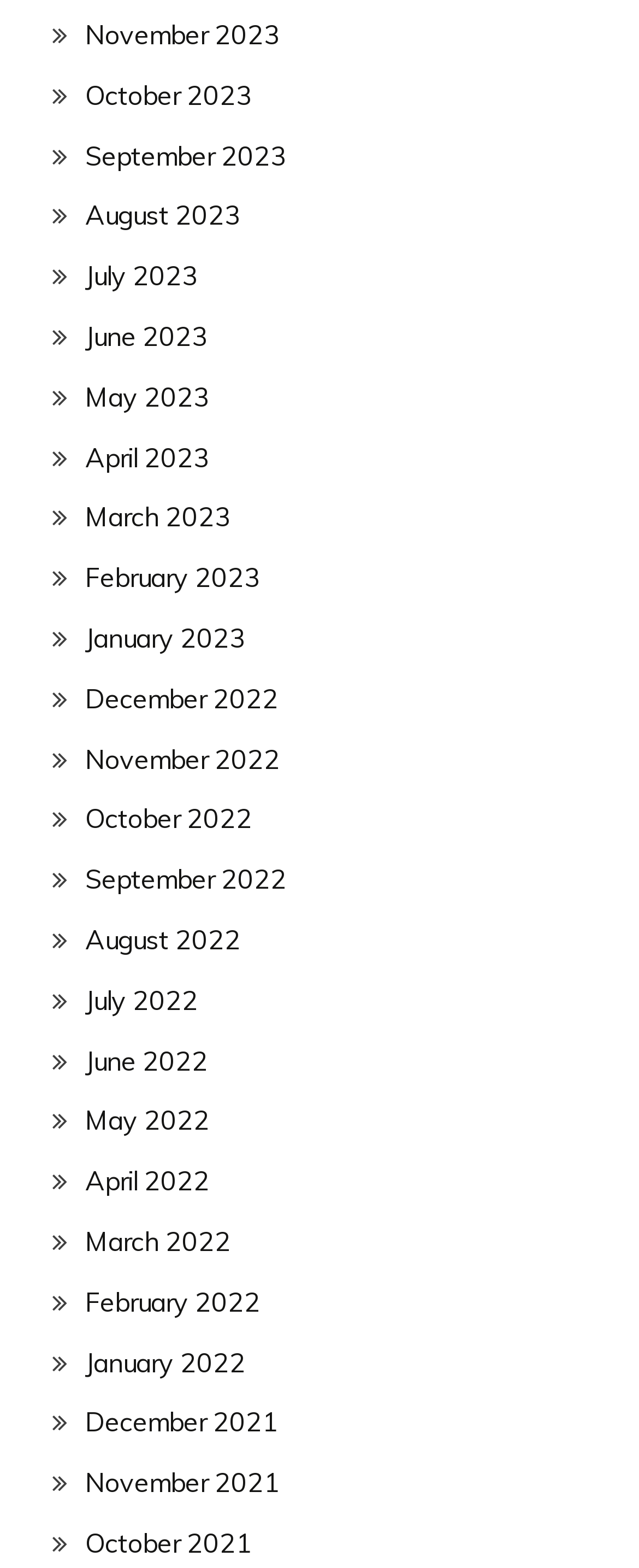Find and specify the bounding box coordinates that correspond to the clickable region for the instruction: "Click on Twitter".

None